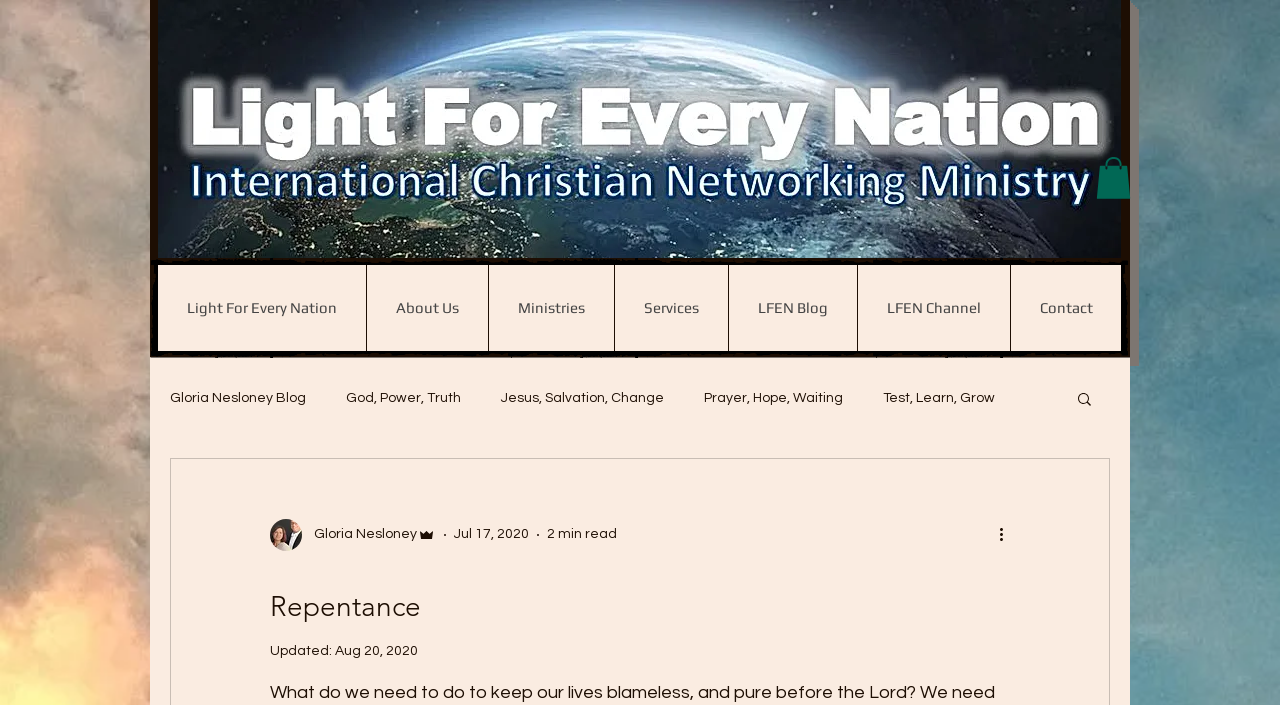Explain the webpage in detail.

This webpage appears to be a blog or article page from a Christian ministry website, Light For Every Nation, founded by Gloria Nesloney. At the top of the page, there is a logo image with the website's name, accompanied by a link to the website's homepage. 

Below the logo, there is a navigation menu with links to various sections of the website, including "About Us", "Ministries", "Services", "LFEN Blog", "LFEN Channel", and "Contact". 

On the left side of the page, there is a secondary navigation menu with links to different blog categories, such as "Gloria Nesloney Blog", "God, Power, Truth", and "Poetry, Art, Inspiration". 

The main content of the page is an article titled "Repentance", which is likely a blog post or sermon by Gloria Nesloney. The article has a heading "Repentance" and is accompanied by a writer's picture and information about the author, including their name and role as "Admin". The article also has a publication date and an estimated reading time. 

There are several buttons on the page, including a search button at the top right corner, a "More actions" button at the bottom right corner, and an unnamed button with an image at the top right corner. There are also several images throughout the page, including the logo, writer's picture, and other icons.